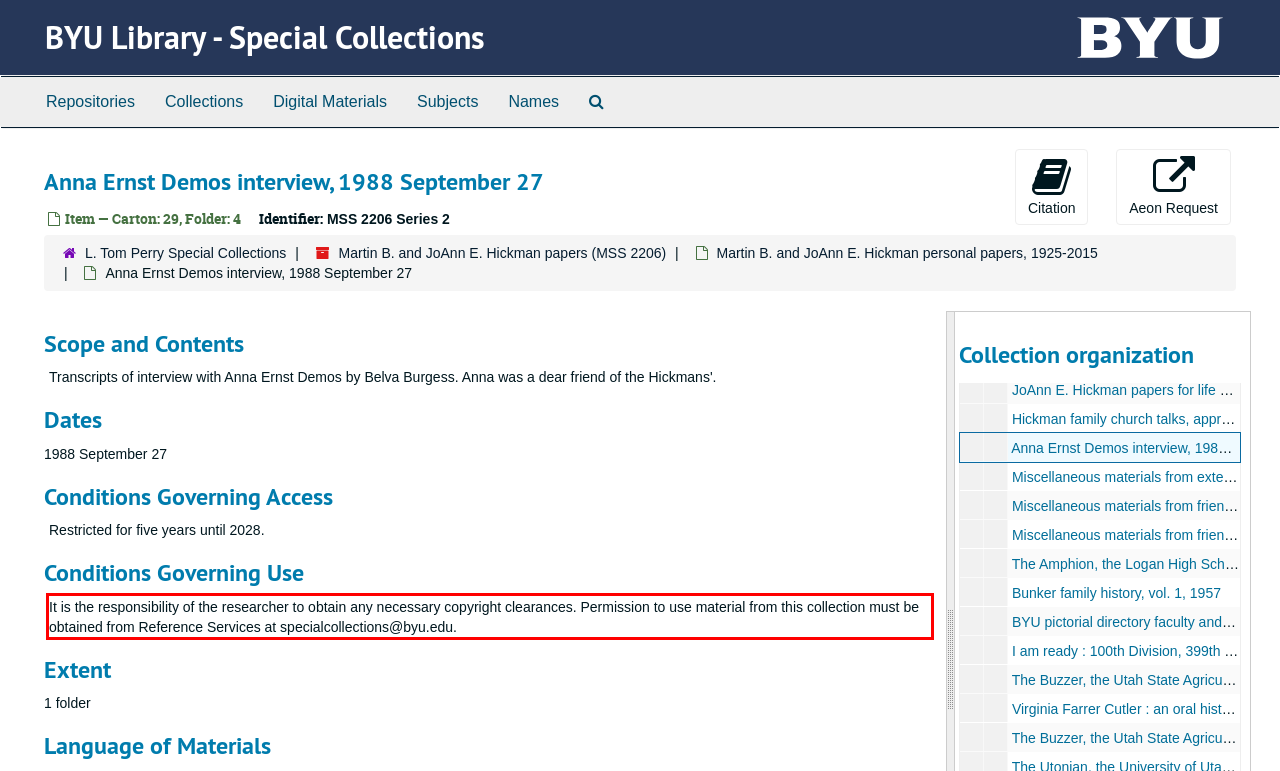Please perform OCR on the UI element surrounded by the red bounding box in the given webpage screenshot and extract its text content.

It is the responsibility of the researcher to obtain any necessary copyright clearances. Permission to use material from this collection must be obtained from Reference Services at specialcollections@byu.edu.